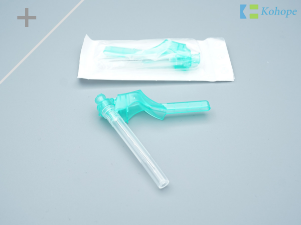Elaborate on all the key elements and details present in the image.

The image showcases a pair of safety needles, highlighting their practical design and sterile packaging. Two teal-colored safety needles are prominently displayed, with one needle partially extracted from its clear wrapping, emphasizing readiness for use in medical procedures. The backdrop features a minimalist surface, enhancing the focus on the needles and their features. This product is part of a broader category of medical supplies aimed at enhancing safety in healthcare settings. The image is associated with a link labeled "Safety Needles," suggesting that it is intended for a medical audience seeking efficient and secure injection solutions.